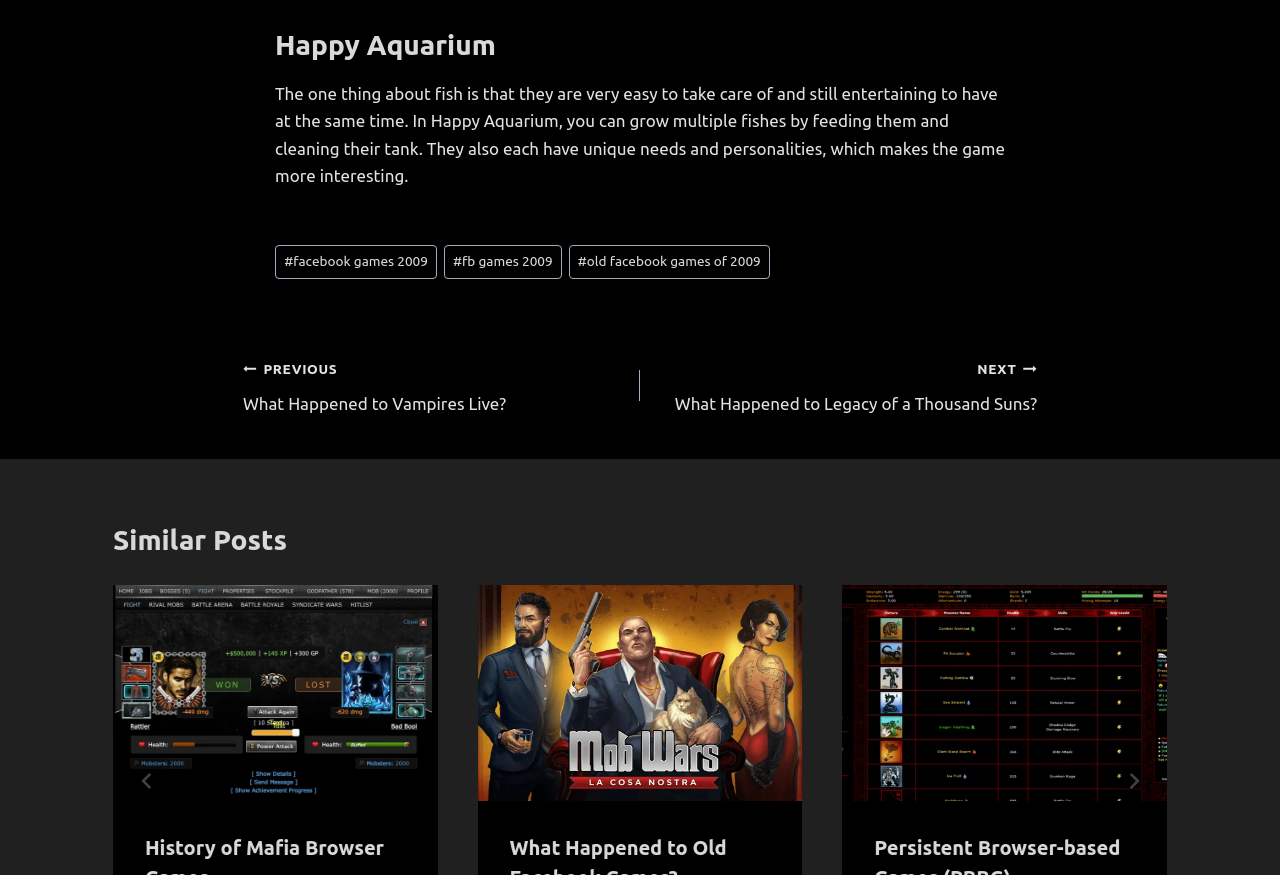Respond with a single word or phrase to the following question: What is the topic of the article?

Happy Aquarium